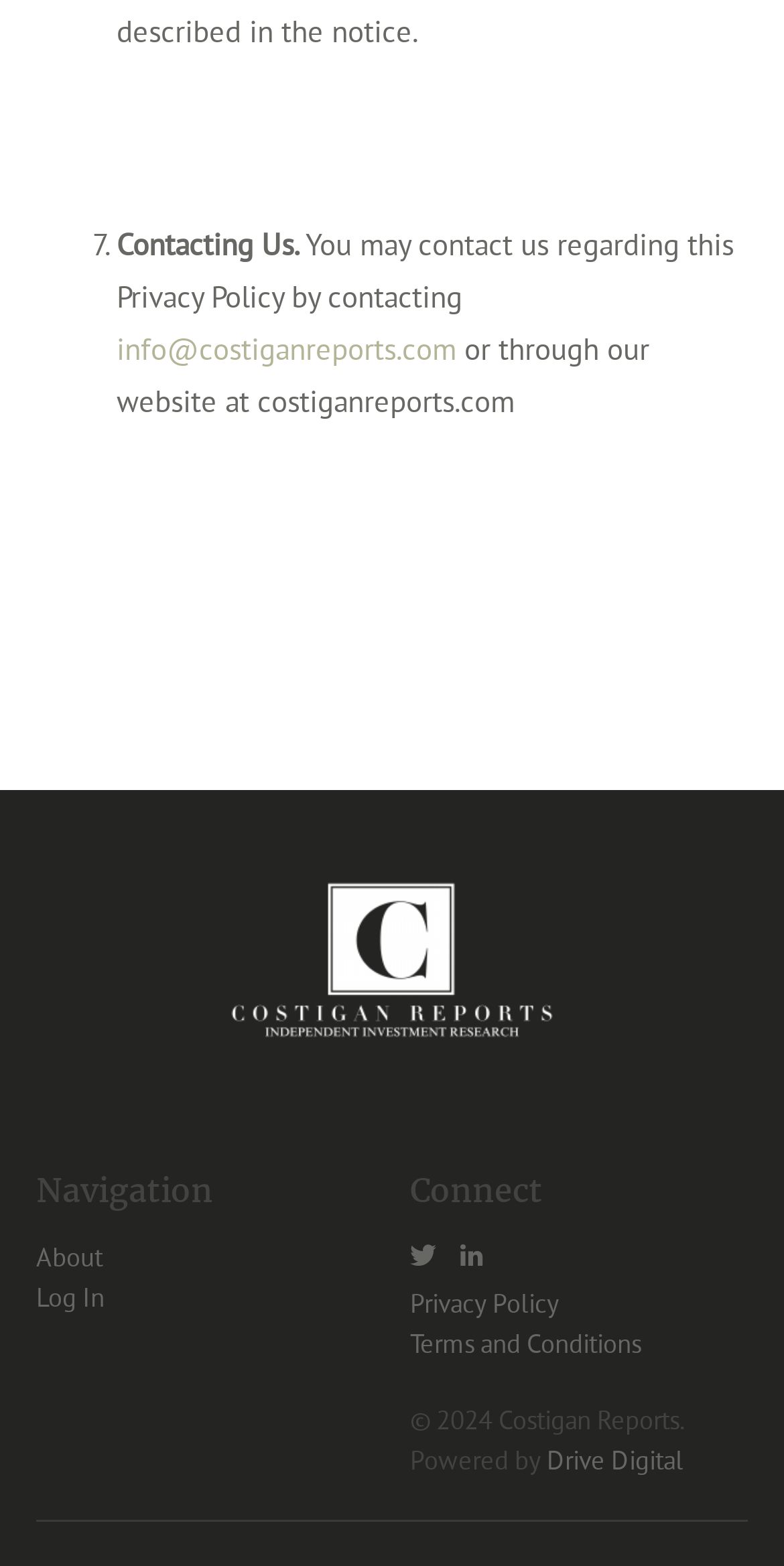Carefully examine the image and provide an in-depth answer to the question: What are the social media links available on the website?

The social media links are located in the 'Connect' section, which is in the middle part of the webpage. There are two icons, which are likely to be links to the website's social media profiles.